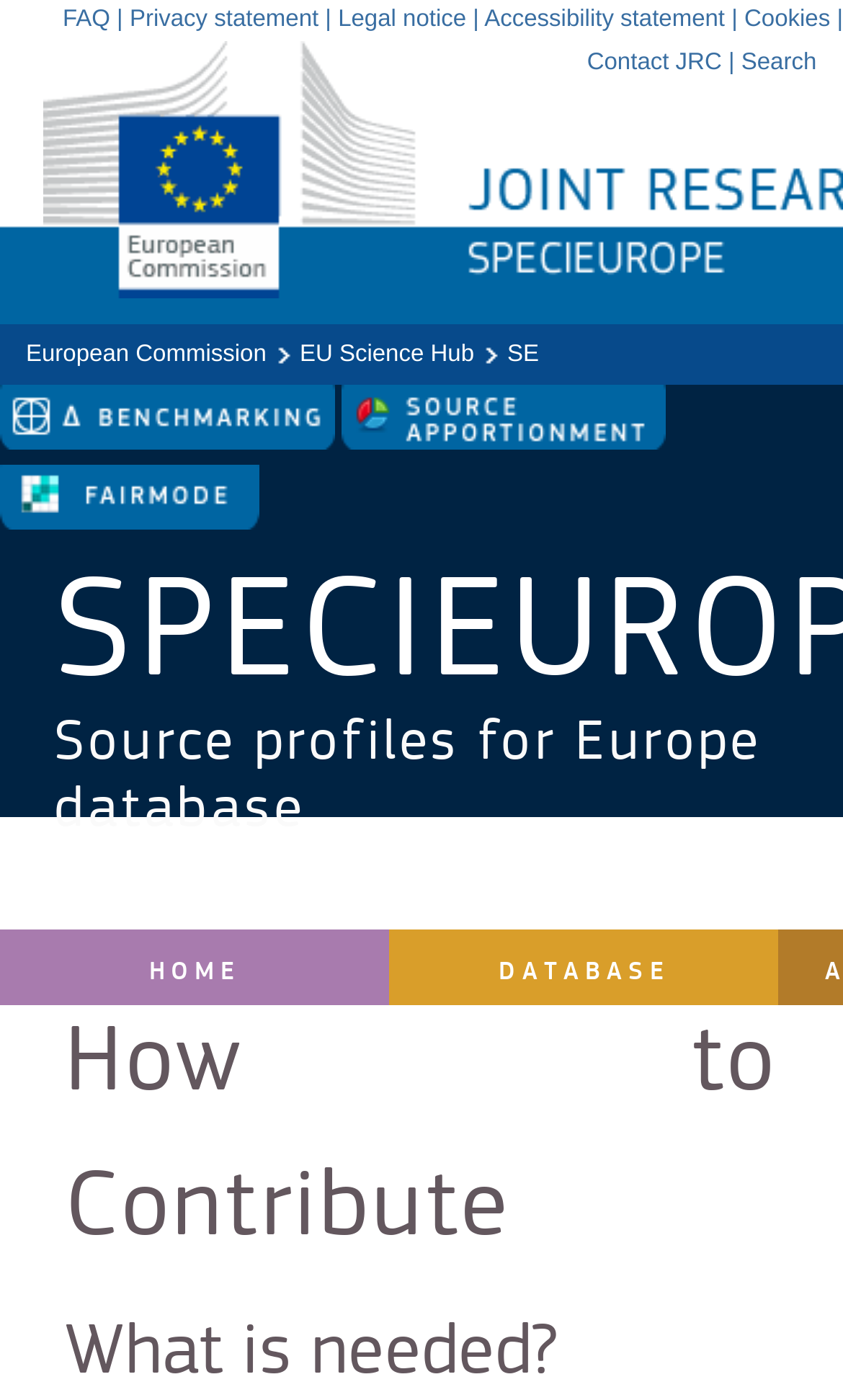What is the text above the 'HOME' link?
Refer to the image and provide a concise answer in one word or phrase.

Source profiles for Europe database